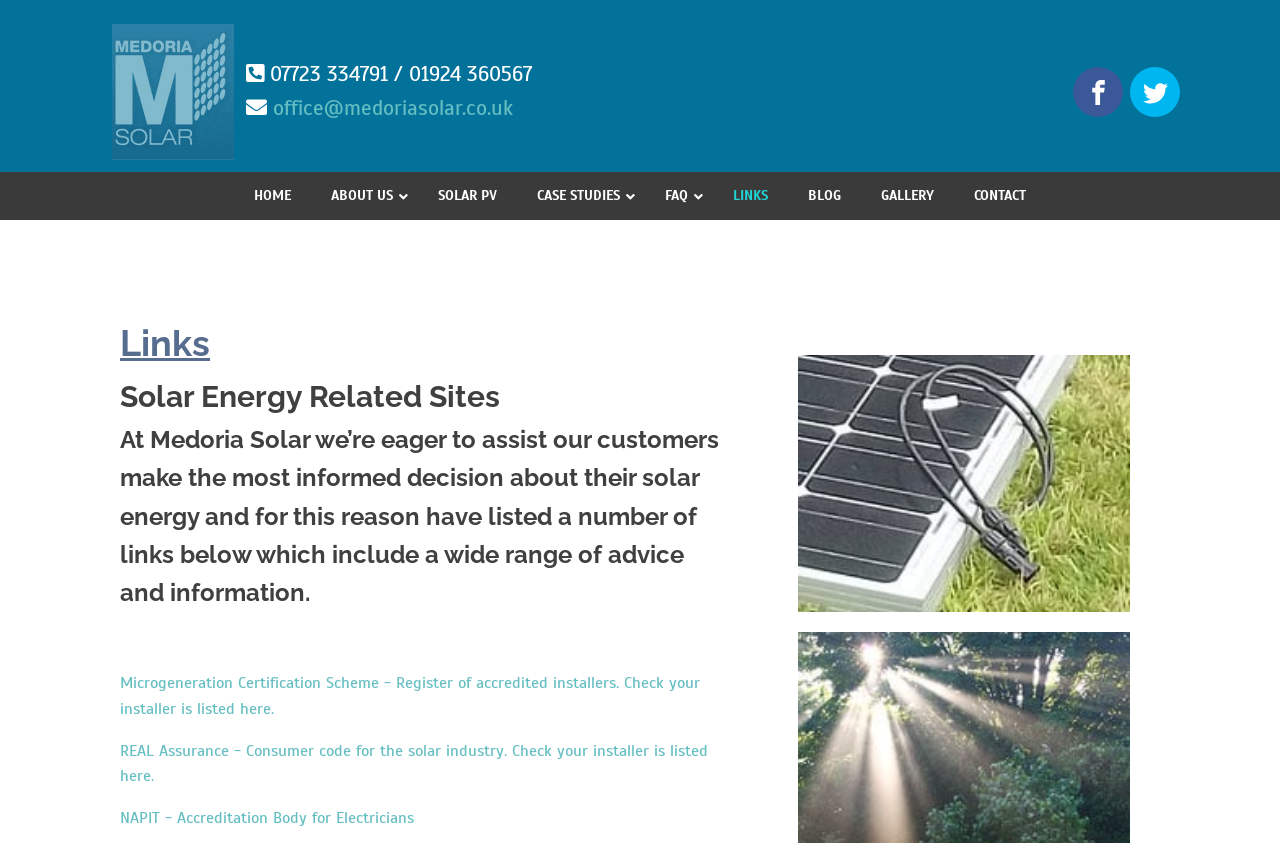Find the bounding box coordinates of the area that needs to be clicked in order to achieve the following instruction: "Click Medoria Solar Logo". The coordinates should be specified as four float numbers between 0 and 1, i.e., [left, top, right, bottom].

[0.078, 0.014, 0.192, 0.204]